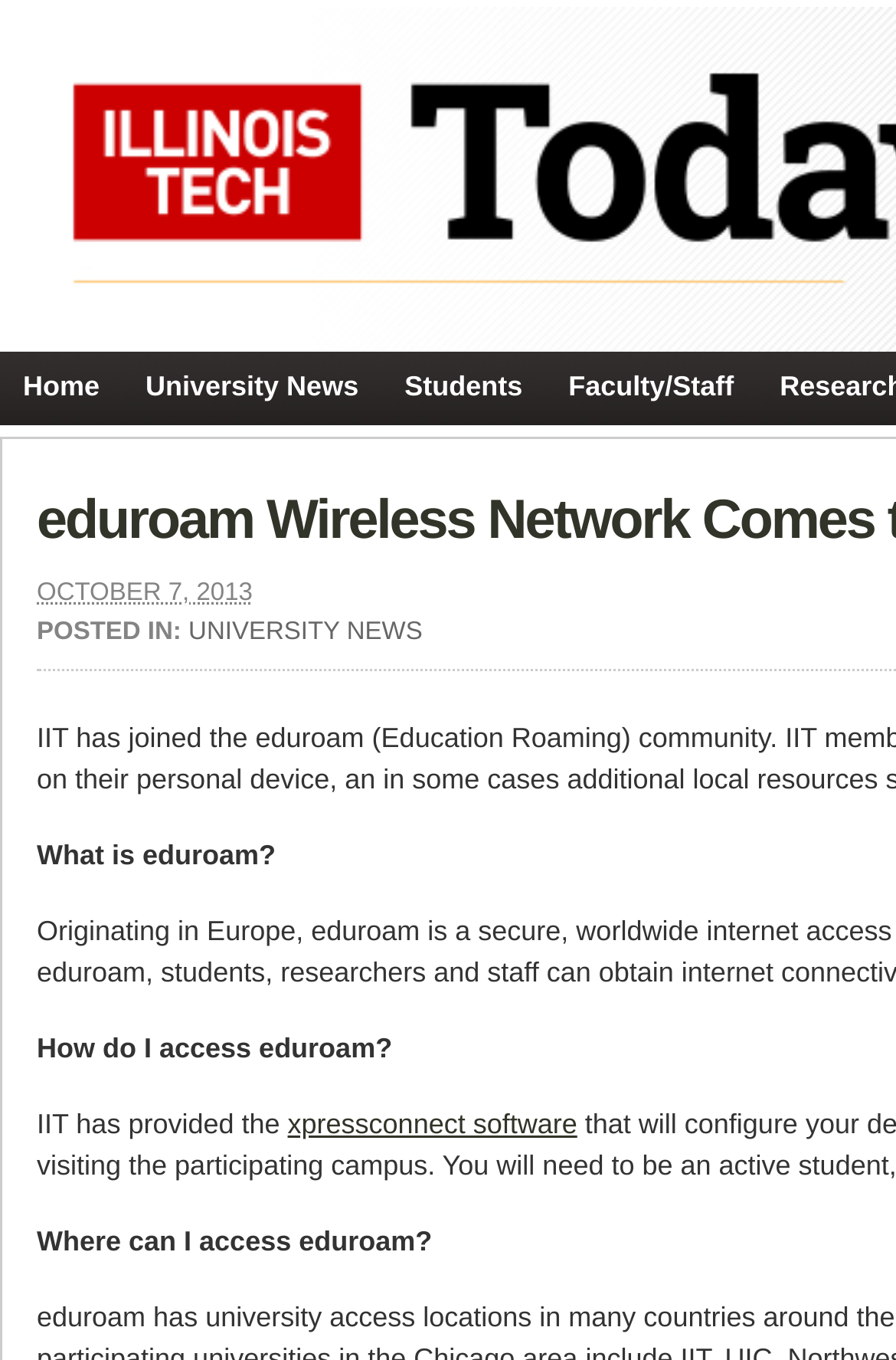What type of news is this post categorized under?
Look at the image and respond with a one-word or short-phrase answer.

UNIVERSITY NEWS